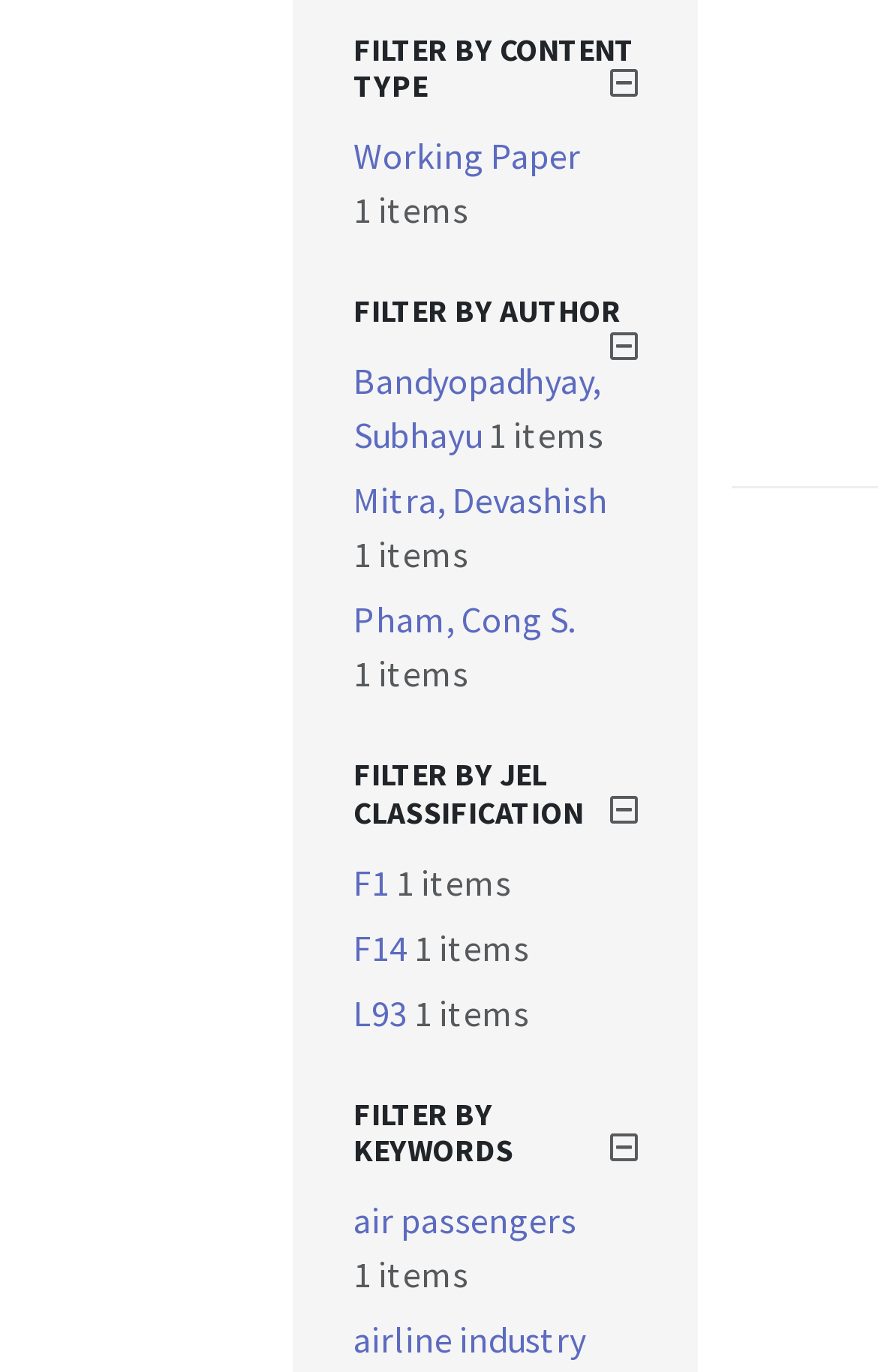Please determine the bounding box coordinates of the element's region to click in order to carry out the following instruction: "Search by airline industry". The coordinates should be four float numbers between 0 and 1, i.e., [left, top, right, bottom].

[0.403, 0.96, 0.667, 0.993]